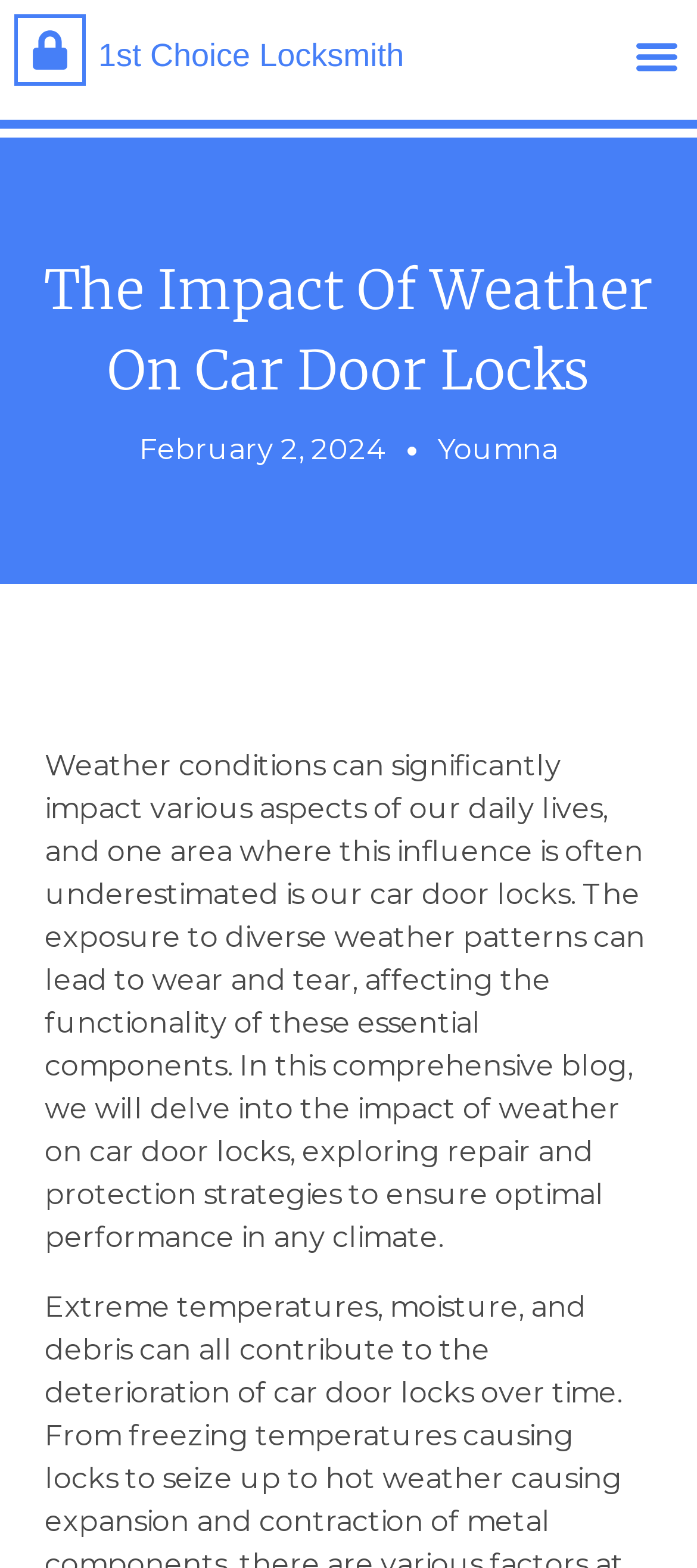Please analyze the image and provide a thorough answer to the question:
Is the menu toggle button expanded?

The menu toggle button's expanded state can be found in the button element with the text 'Menu Toggle' which has an attribute 'expanded' set to 'False'.